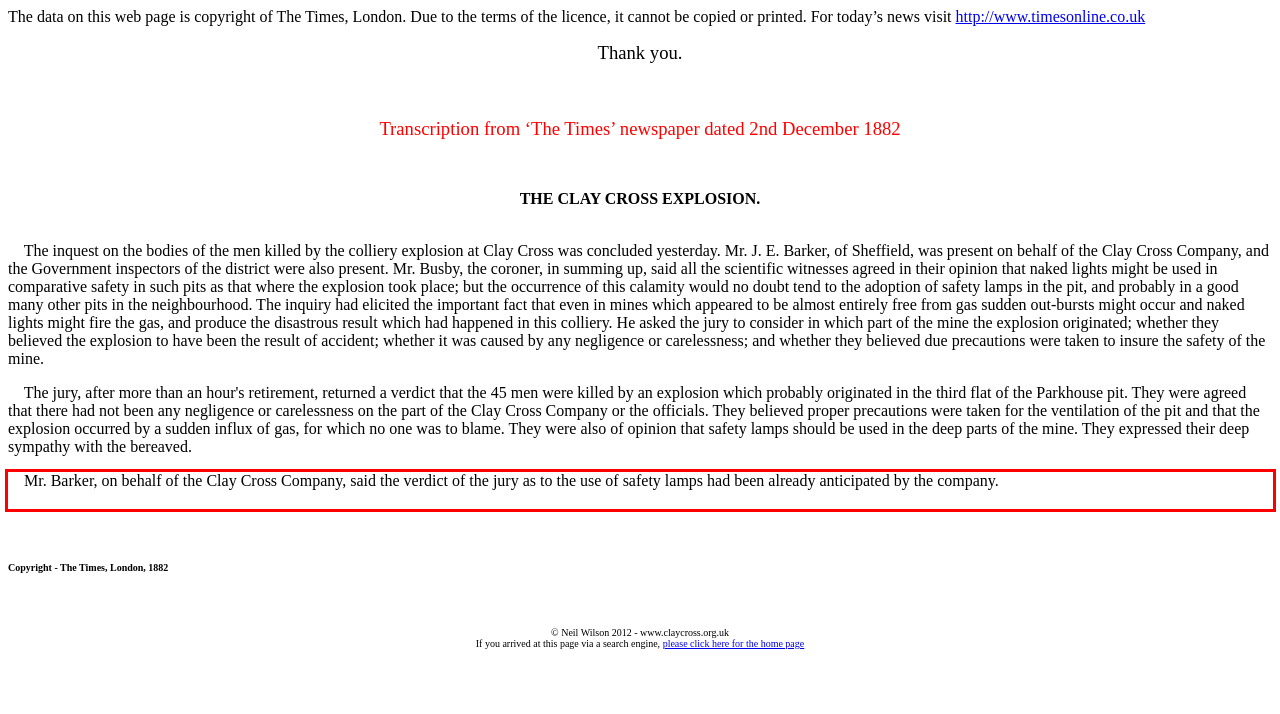Examine the screenshot of the webpage, locate the red bounding box, and generate the text contained within it.

Mr. Barker, on behalf of the Clay Cross Company, said the verdict of the jury as to the use of safety lamps had been already anticipated by the company.